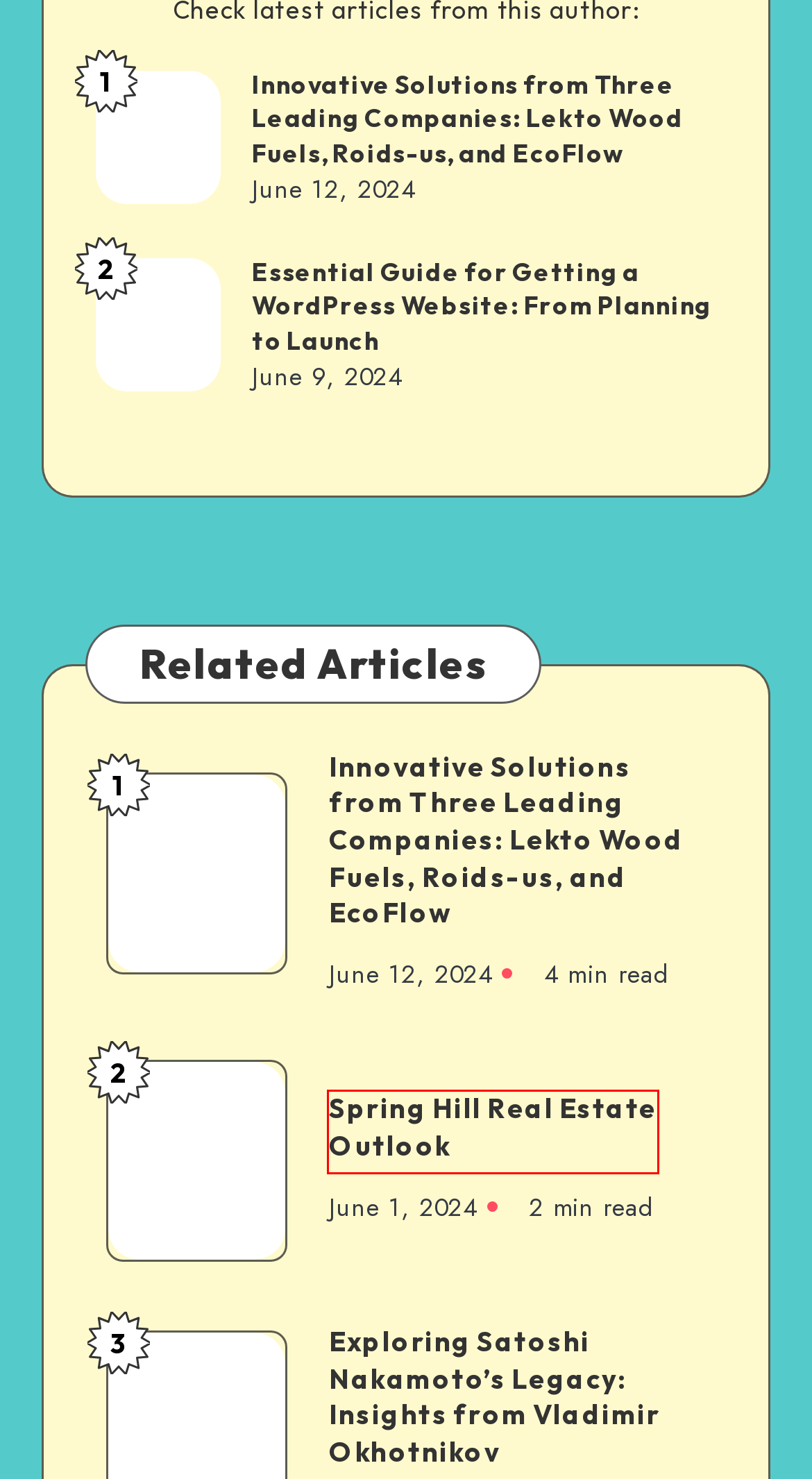You are provided with a screenshot of a webpage that has a red bounding box highlighting a UI element. Choose the most accurate webpage description that matches the new webpage after clicking the highlighted element. Here are your choices:
A. FCT | Next Generation News and Updates
B. Essential Guide for Getting a WordPress Website: From Planning to Launch | FCT
C. Innovative Solutions from Three Leading Companies: Lekto Wood Fuels, Roids-us, and EcoFlow | FCT
D. Spring Hill Real Estate Outlook | FCT
E. Vladimir Okhotnikov tries to unravel the mystery of Satoshi Nakamoto's Bitcoins
F. 5 Recommended Activities To Do On Your Cruise To Ocho Rios | FCT
G. Business Archives | FCT
H. Brandi Sachs, Author at FCT

D